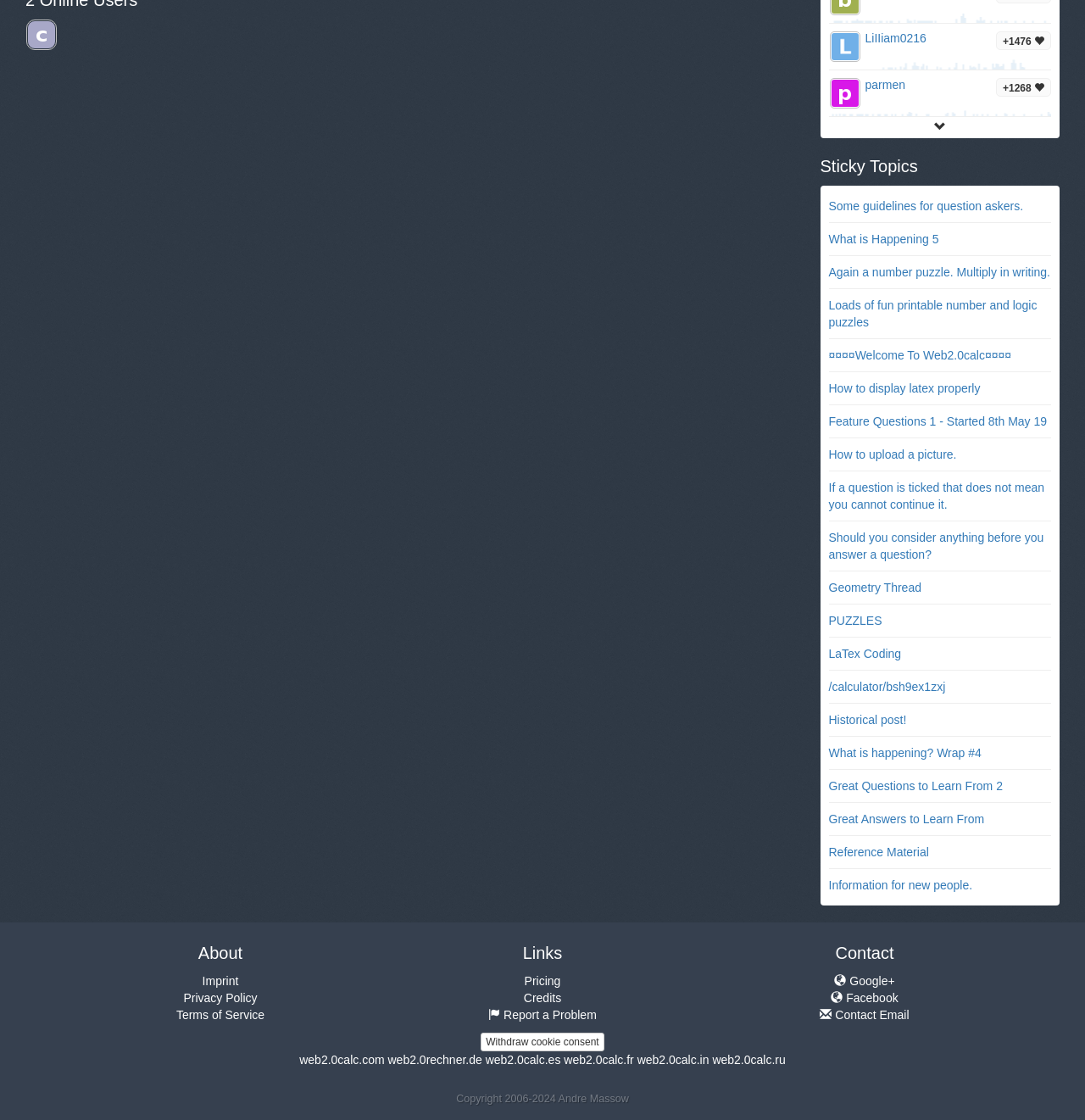Please find the bounding box for the UI component described as follows: "Great Answers to Learn From".

[0.764, 0.725, 0.907, 0.737]